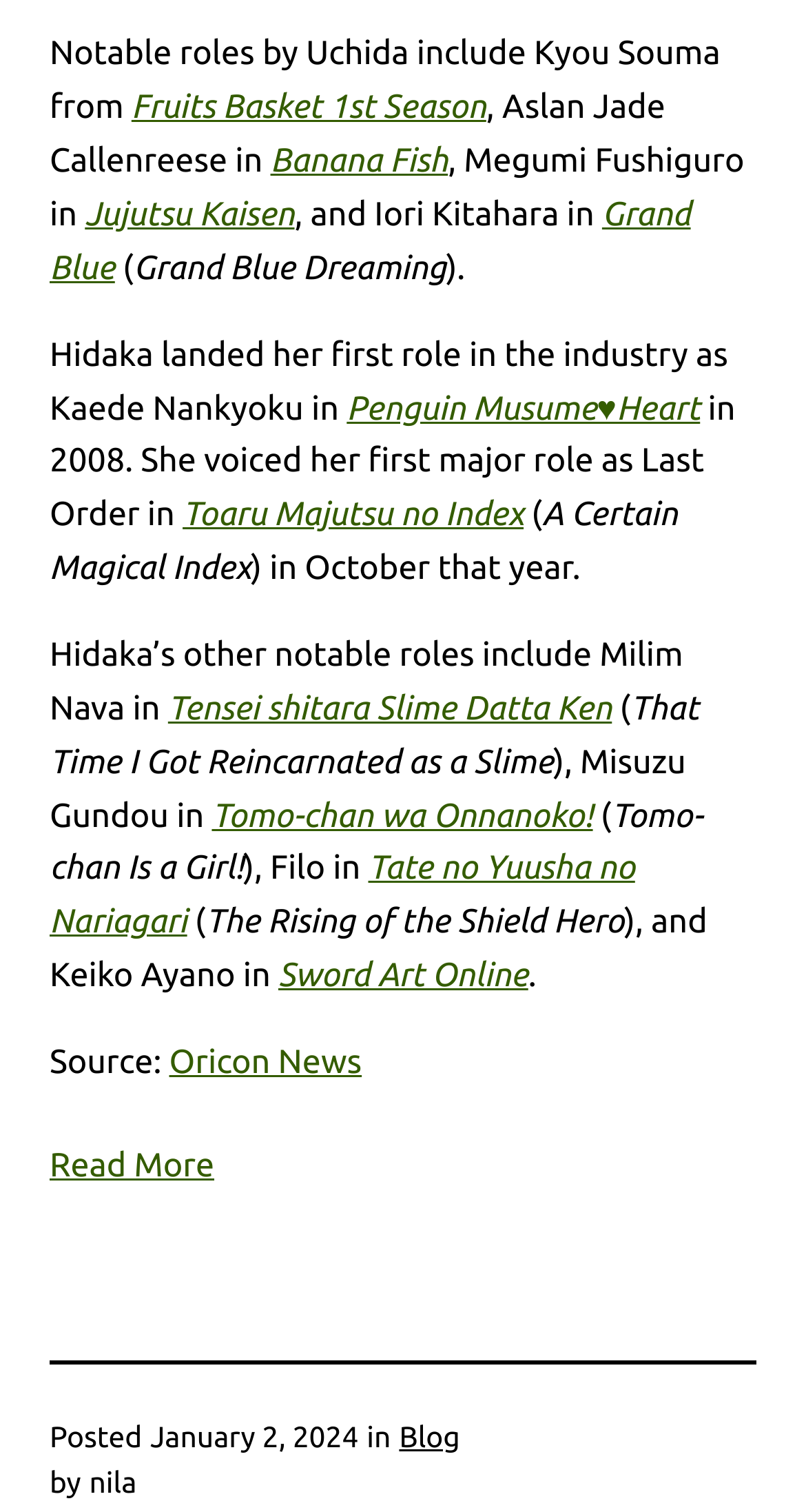Respond with a single word or phrase:
What is Hidaka's first role in the industry?

Kaede Nankyoku in Penguin Musume♥Heart